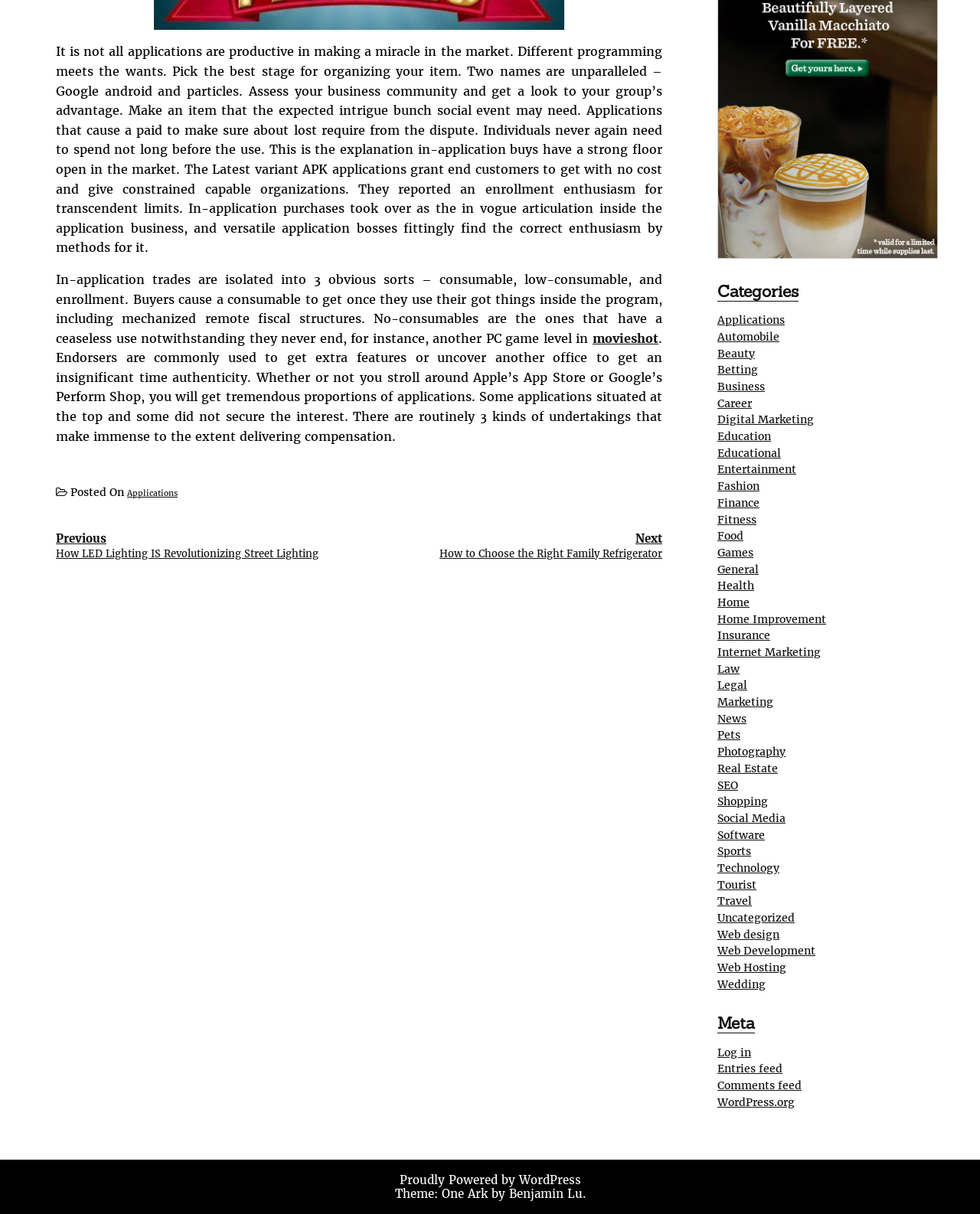Provide a single word or phrase to answer the given question: 
What is the title of the previous post?

How LED Lighting IS Revolutionizing Street Lighting